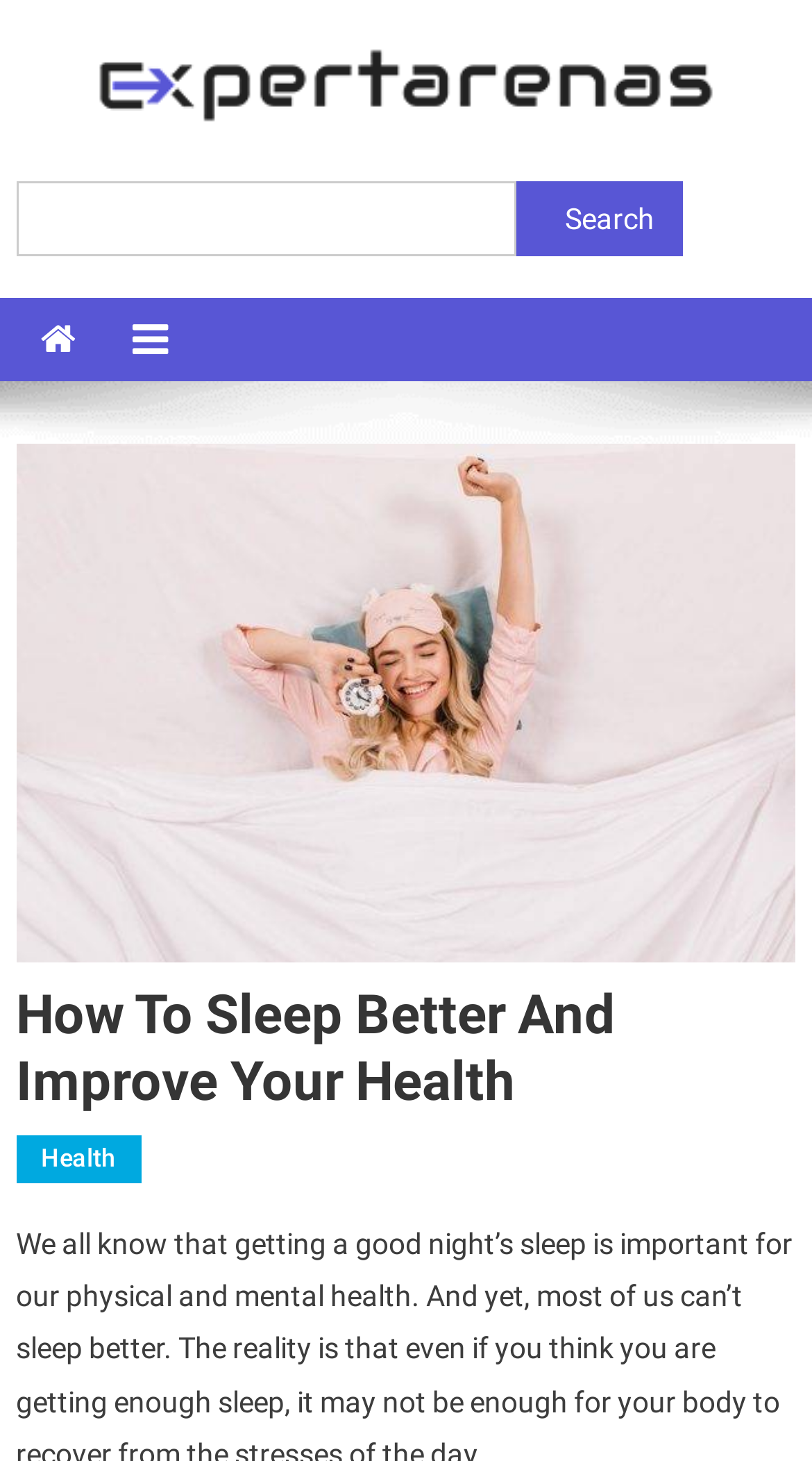What is the main topic of the webpage?
Deliver a detailed and extensive answer to the question.

The main topic of the webpage is 'Sleep Better' which is indicated by the large image with the text 'sleep better' at the center of the webpage, with a bounding box of [0.02, 0.304, 0.98, 0.659].